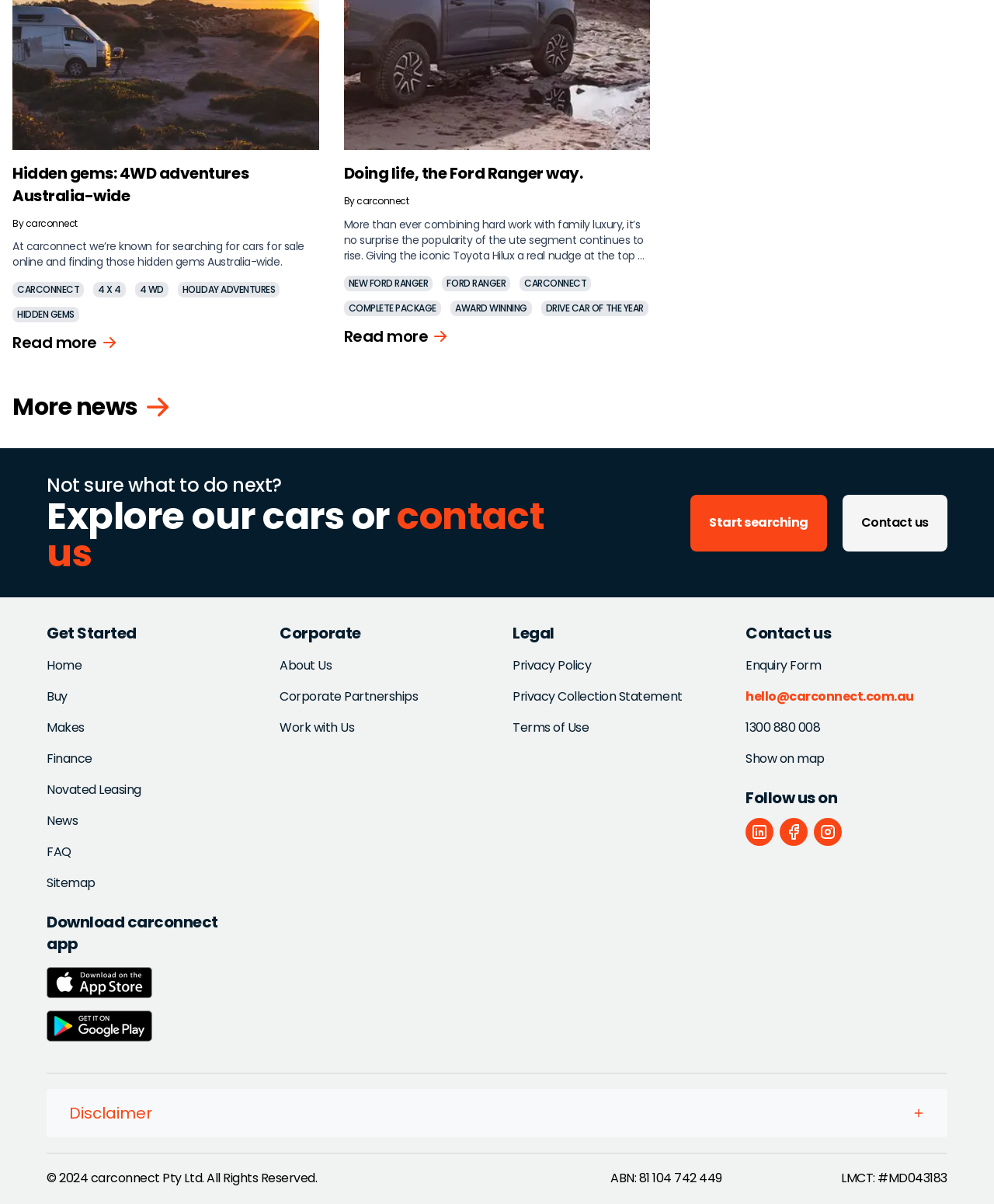Locate the bounding box of the UI element described in the following text: "Hidden gems: 4WD adventures Australia-wide".

[0.012, 0.137, 0.25, 0.171]